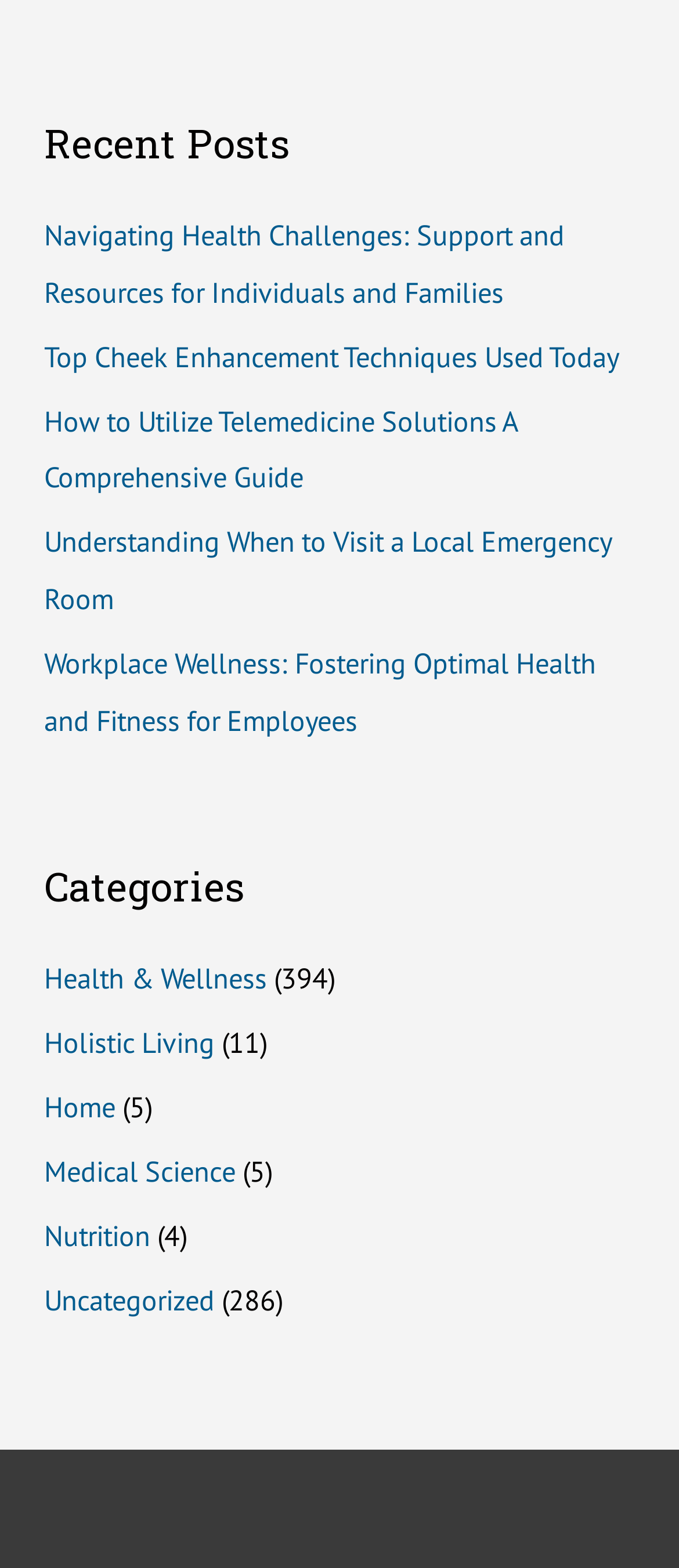Please locate the bounding box coordinates of the element that needs to be clicked to achieve the following instruction: "browse health and wellness category". The coordinates should be four float numbers between 0 and 1, i.e., [left, top, right, bottom].

[0.065, 0.612, 0.393, 0.636]